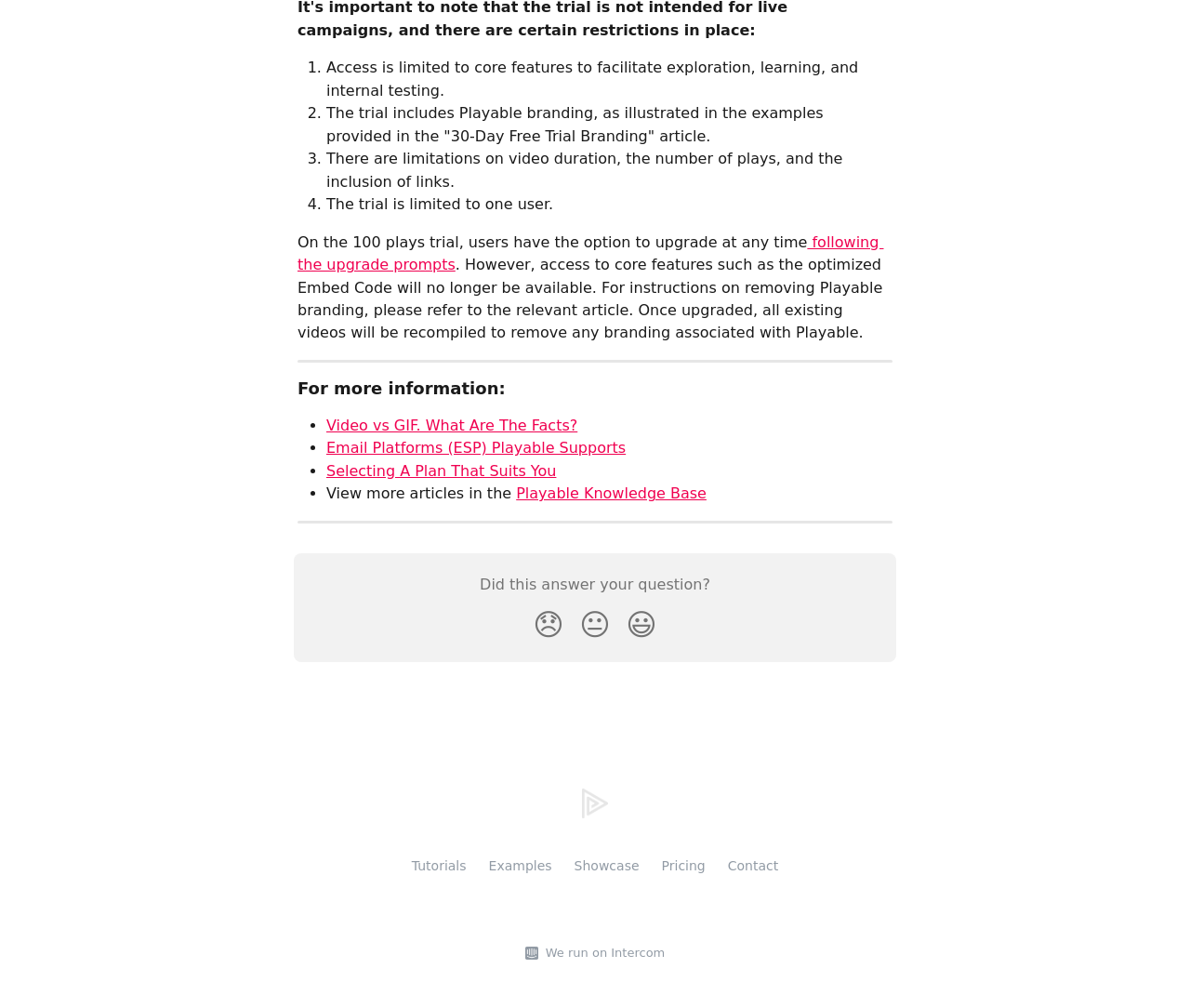Please predict the bounding box coordinates of the element's region where a click is necessary to complete the following instruction: "Click on the 'Smiley Reaction' button". The coordinates should be represented by four float numbers between 0 and 1, i.e., [left, top, right, bottom].

[0.52, 0.595, 0.559, 0.646]